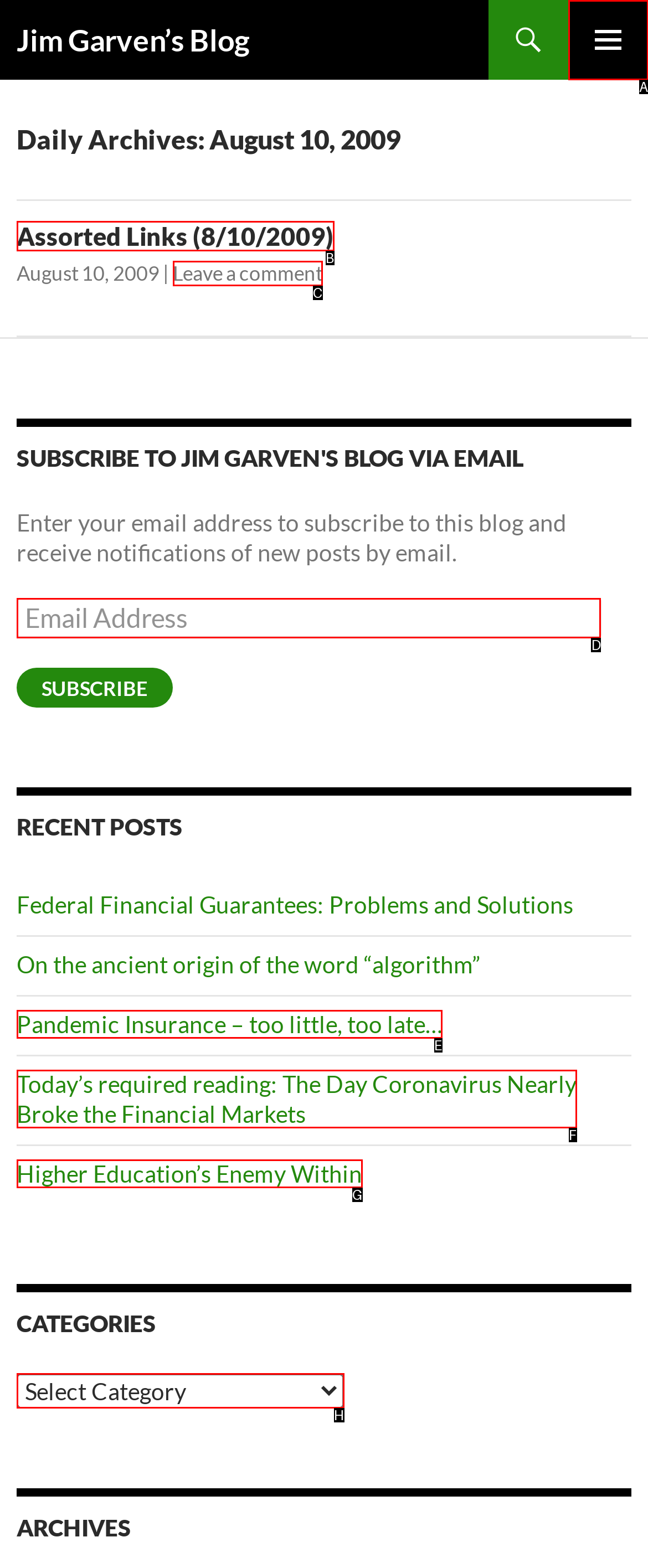Which UI element should be clicked to perform the following task: Select a category from the dropdown? Answer with the corresponding letter from the choices.

H